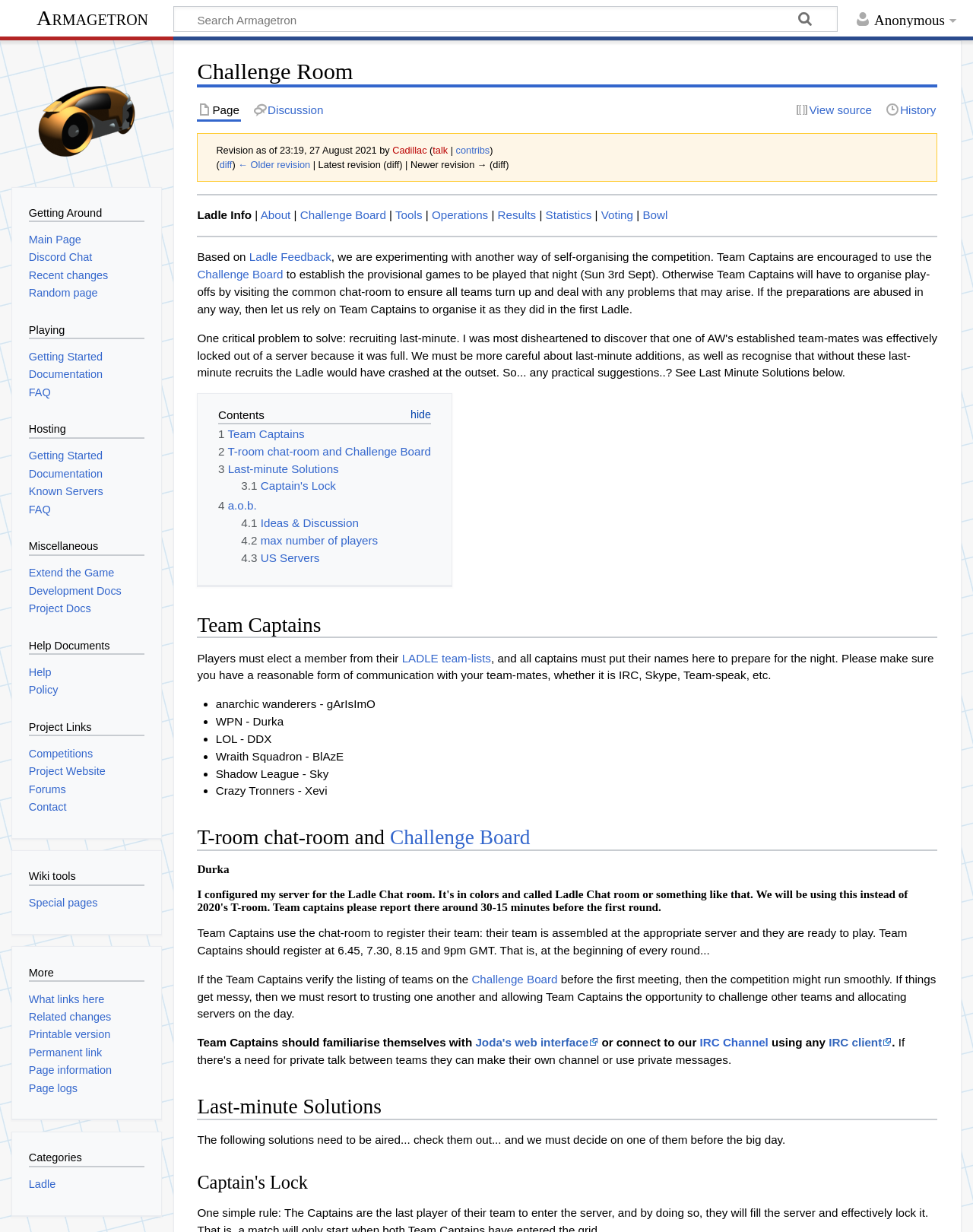What is the revision date of the webpage?
Give a detailed explanation using the information visible in the image.

The revision date of the webpage is mentioned in the text 'Revision as of 23:19, 27 August 2021 by Cadillac'. This indicates that the webpage was last revised on 27 August 2021.